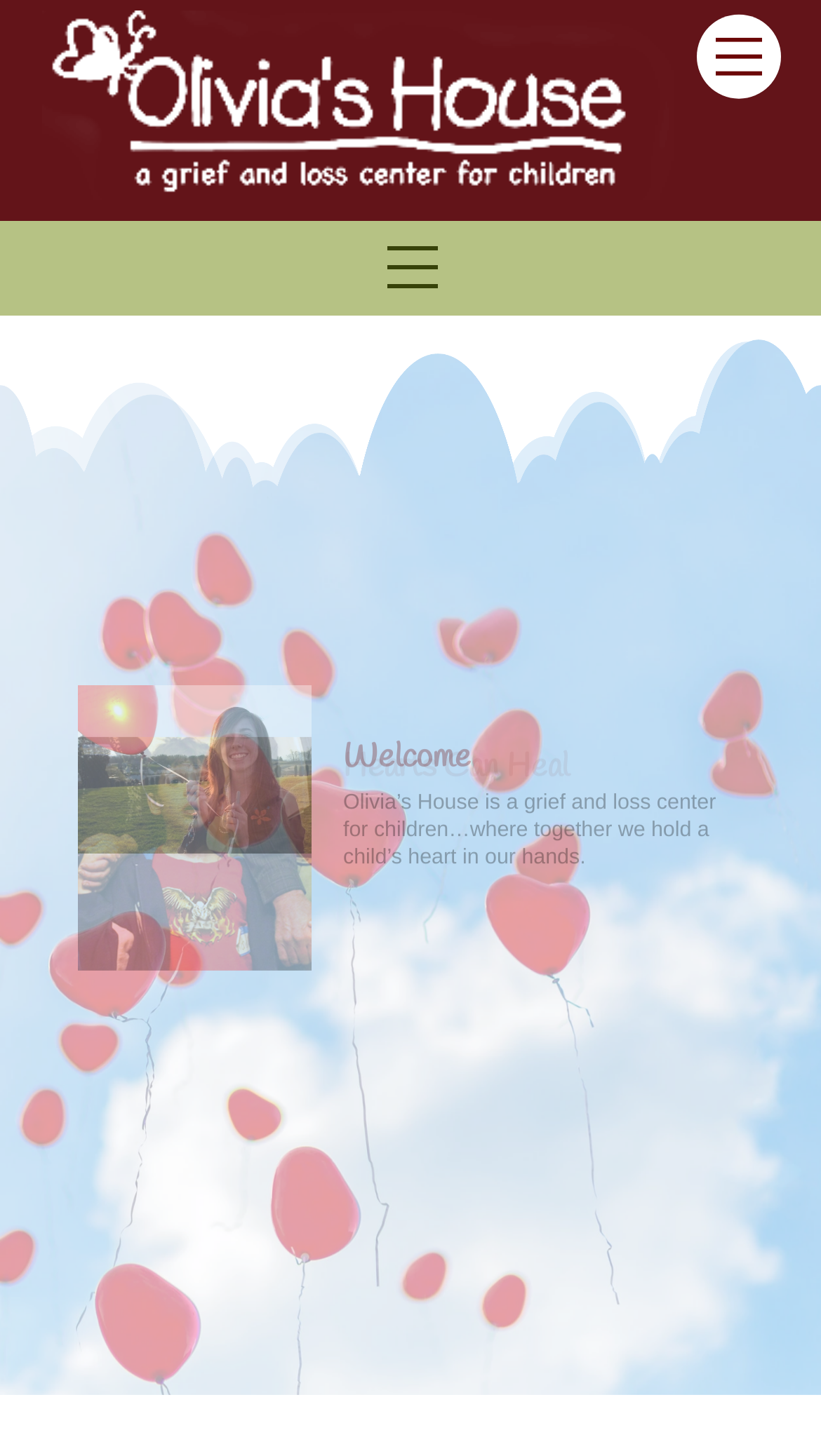Please find the bounding box for the UI element described by: "Menu".

[0.847, 0.01, 0.95, 0.068]